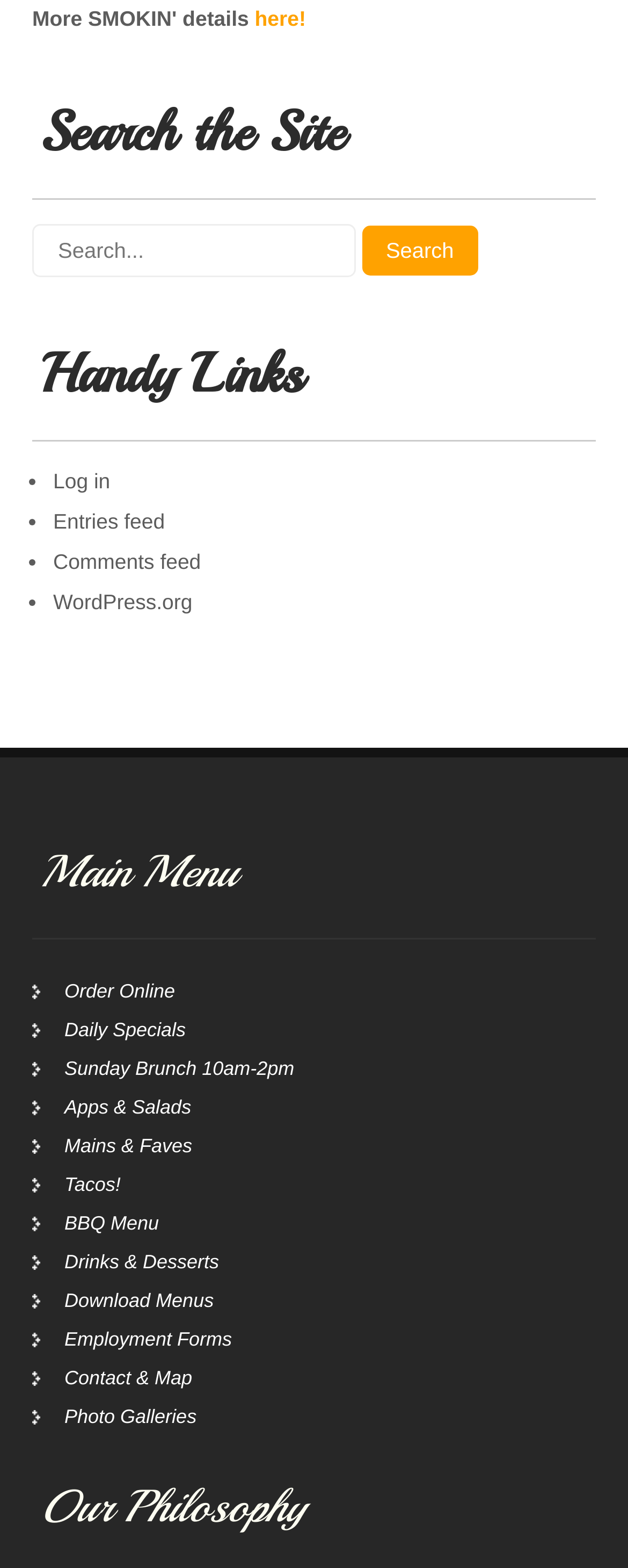Respond to the question with just a single word or phrase: 
What type of links are listed under 'Handy Links'?

Log in, feeds, and WordPress.org